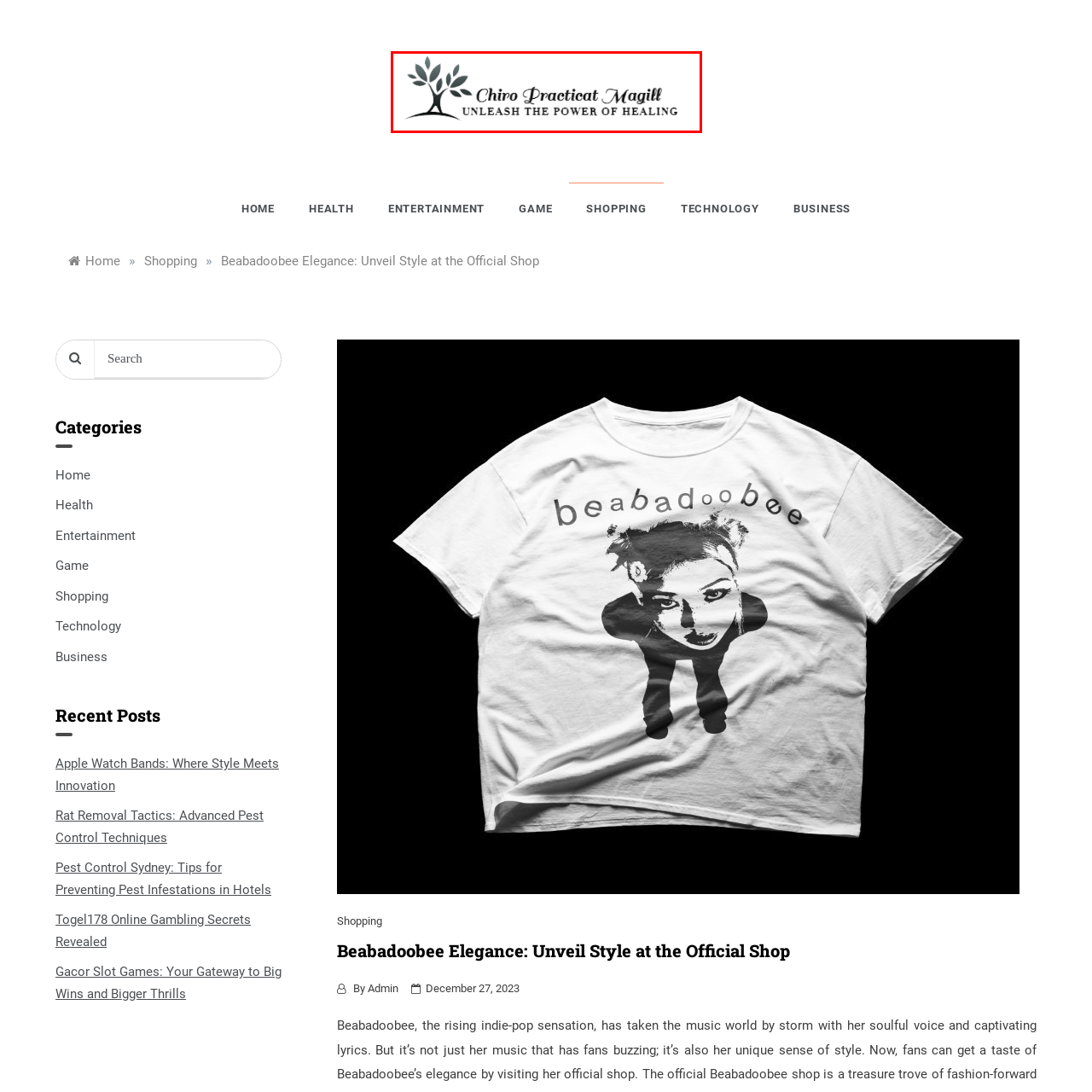Observe the content inside the red rectangle and respond to the question with one word or phrase: 
What design style is reflected in the logo?

Clean and modern